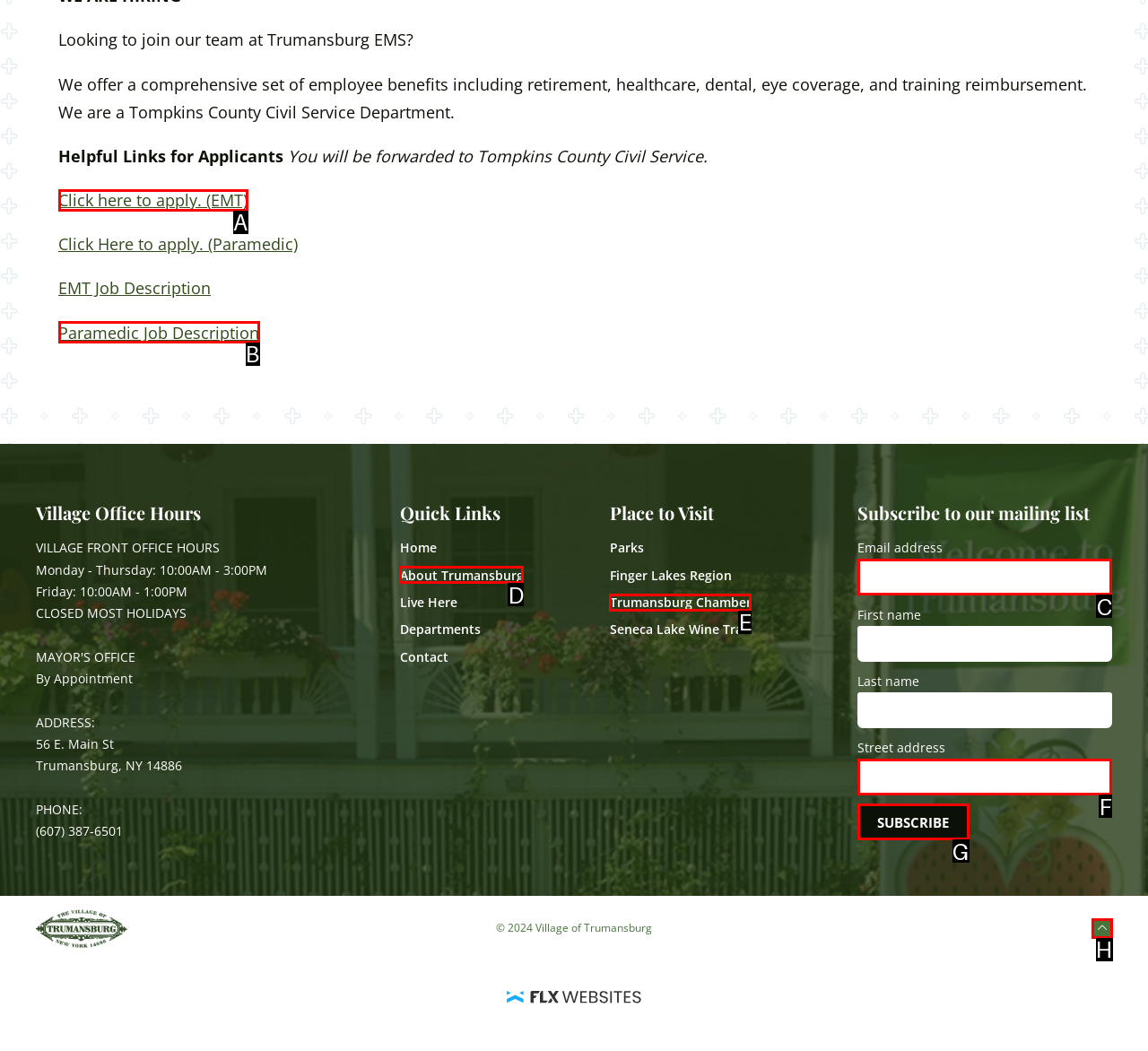Tell me which option I should click to complete the following task: View Paramedic job description
Answer with the option's letter from the given choices directly.

B